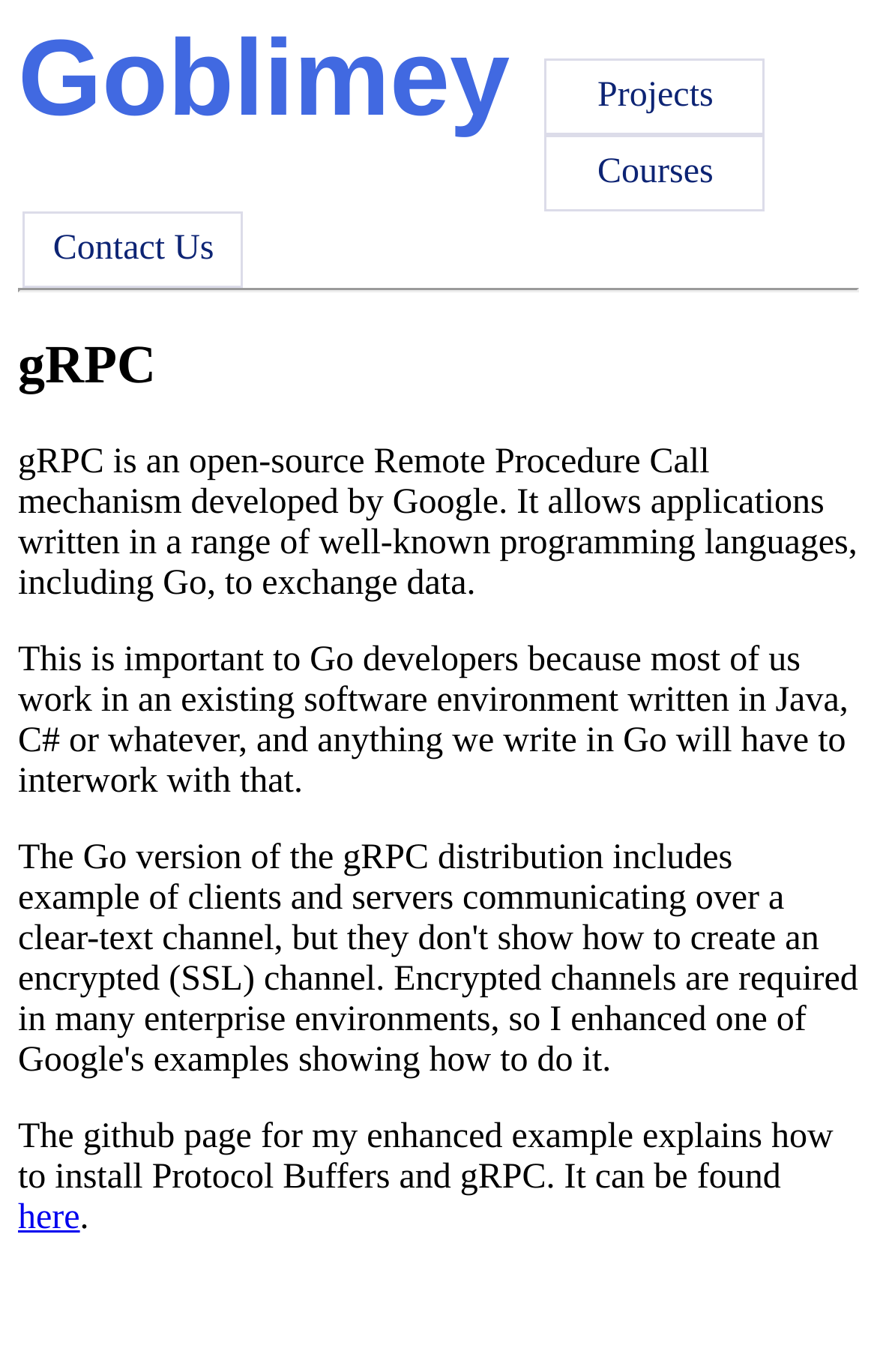Offer an extensive depiction of the webpage and its key elements.

The webpage is about gRPC, a remote procedure call mechanism developed by Google. At the top left, there is a link to "Goblimey" with a heading of the same name. Below it, there are three links: "Projects", "Courses", and "Contact Us", positioned horizontally across the page. 

A horizontal separator line is located below these links, followed by a heading that reads "gRPC". Below the heading, there is a paragraph of text that explains what gRPC is and its importance to Go developers. 

Another paragraph of text is positioned below the first one, discussing the need for Go developers to work with existing software environments written in other languages. 

At the bottom left of the page, there is a paragraph of text that mentions the GitHub page for an enhanced example, which explains how to install Protocol Buffers and gRPC. The text includes a link to "here", which is likely a link to the GitHub page.